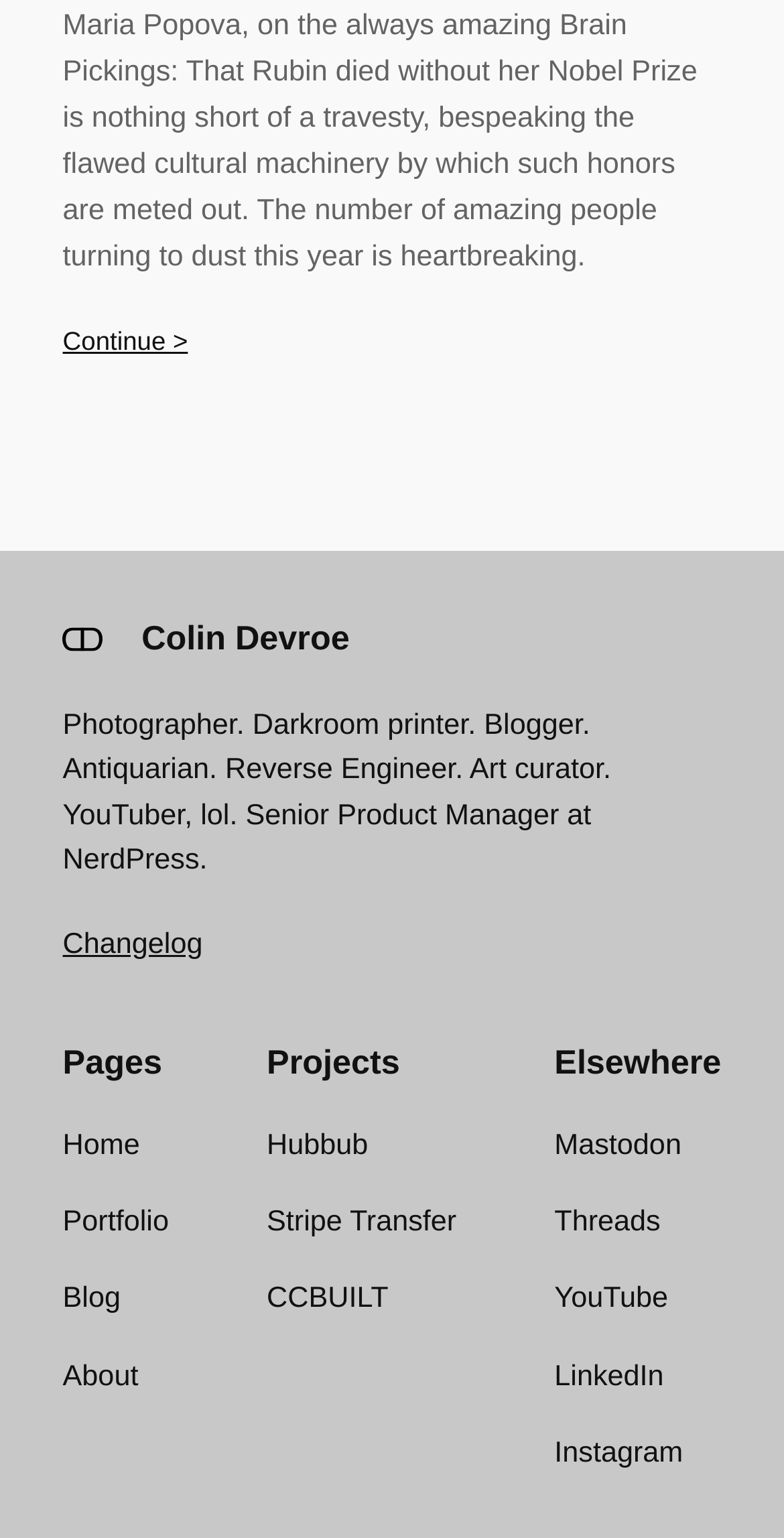Please specify the bounding box coordinates of the area that should be clicked to accomplish the following instruction: "Go to the Portfolio page". The coordinates should consist of four float numbers between 0 and 1, i.e., [left, top, right, bottom].

[0.08, 0.78, 0.215, 0.809]